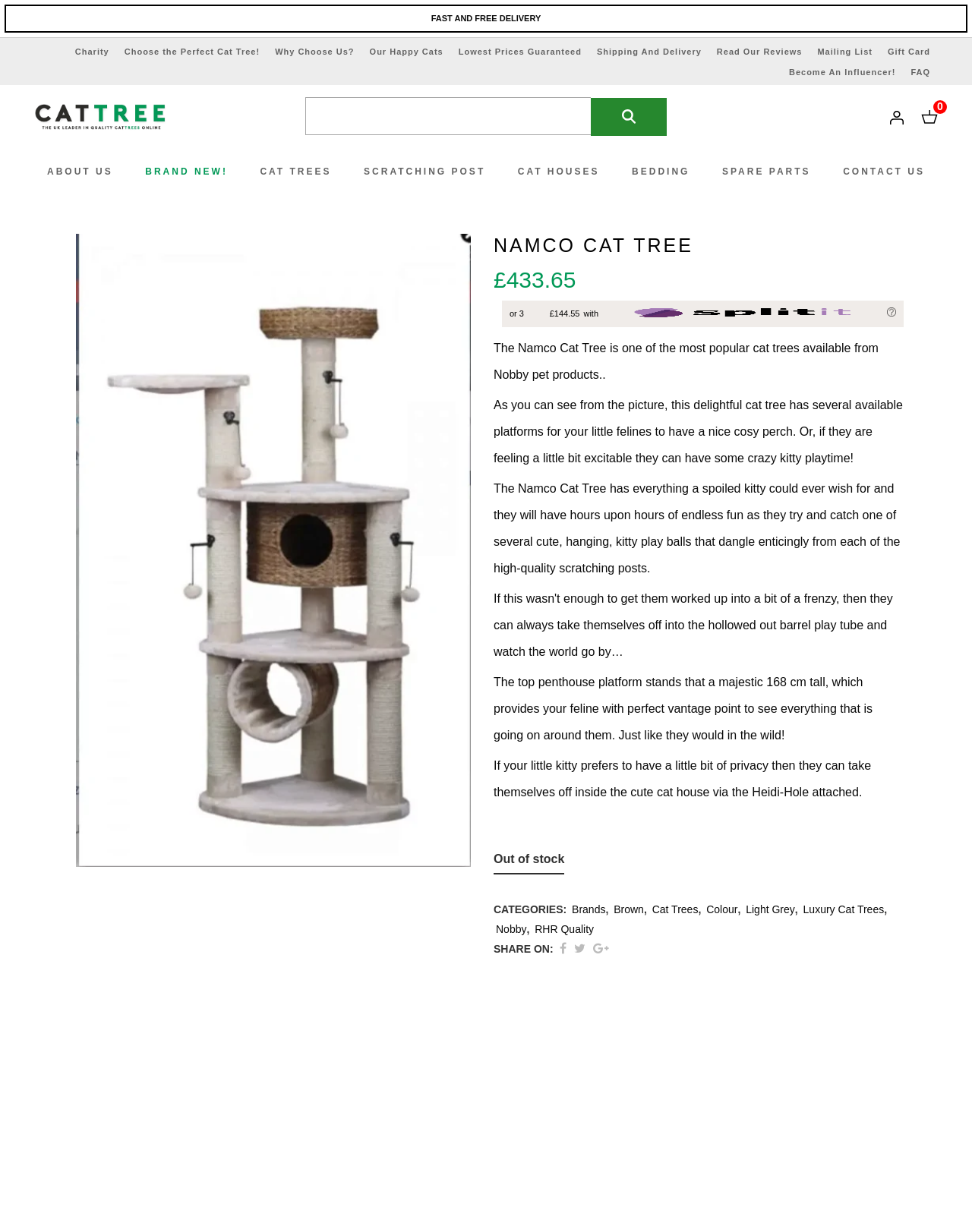Determine the bounding box coordinates of the clickable region to carry out the instruction: "Check the price of the Namco Cat Tree".

[0.508, 0.217, 0.593, 0.237]